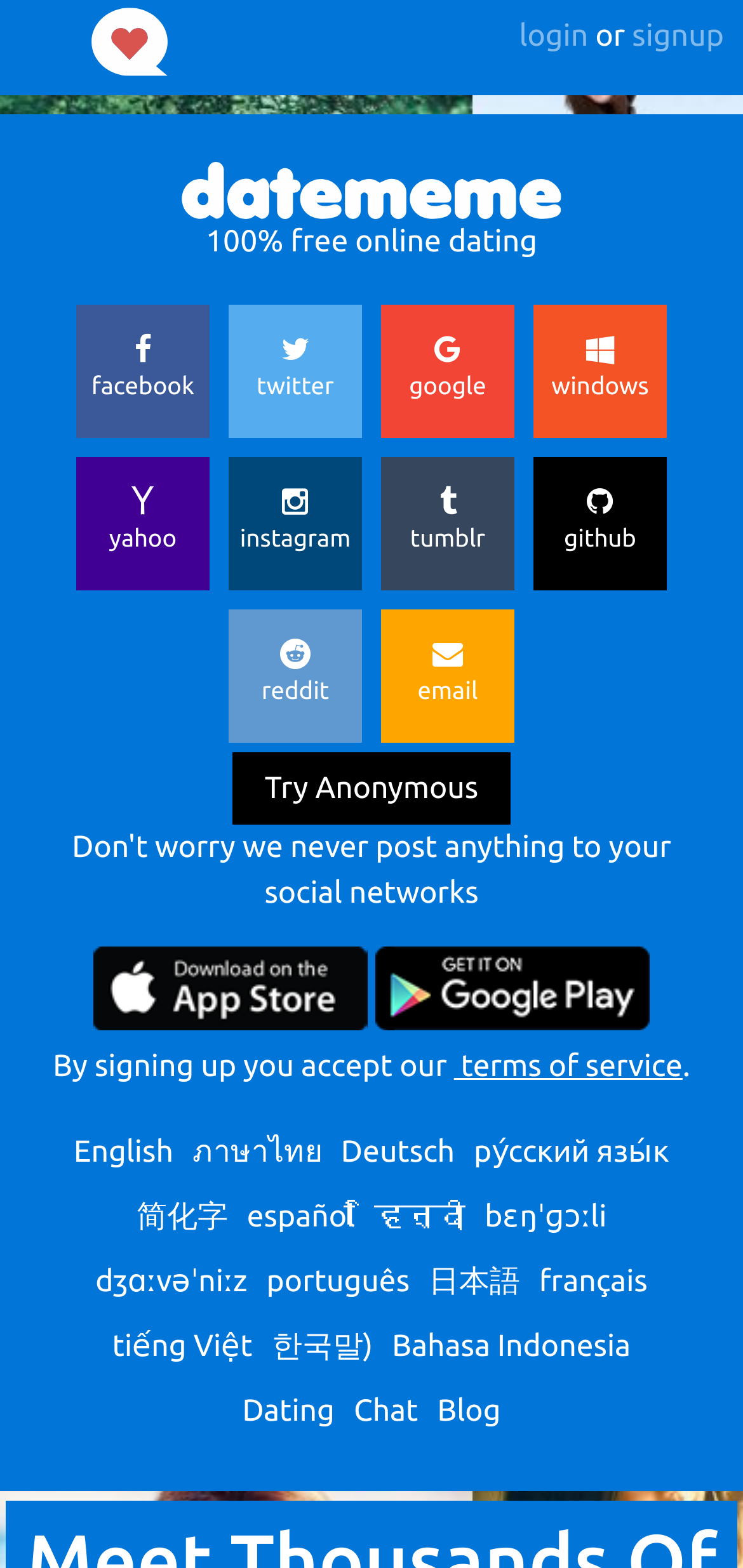Specify the bounding box coordinates of the area to click in order to follow the given instruction: "sign up."

[0.841, 0.0, 0.974, 0.046]